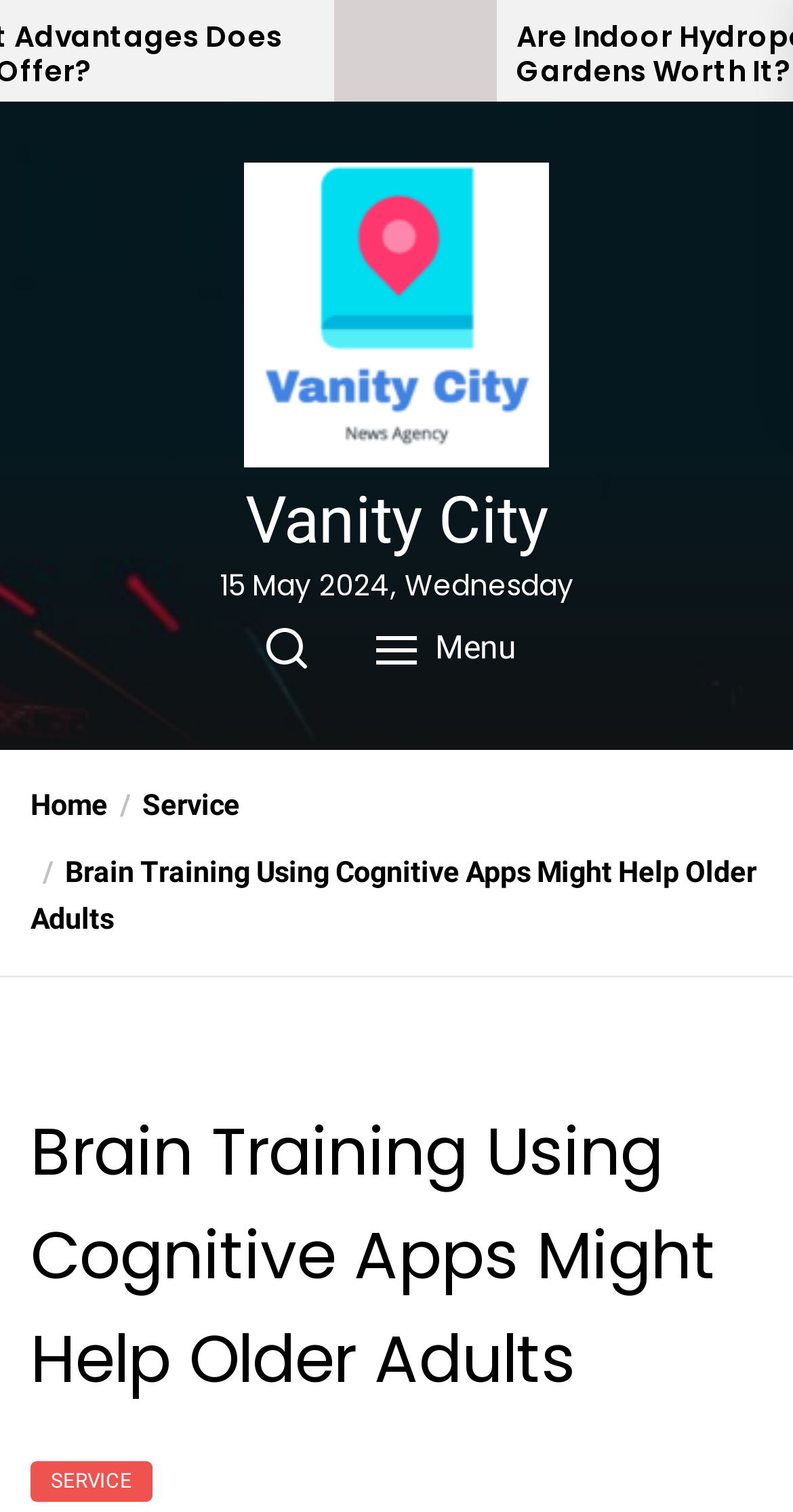Locate the UI element that matches the description parent_node: Vanity City in the webpage screenshot. Return the bounding box coordinates in the format (top-left x, top-left y, bottom-right x, bottom-right y), with values ranging from 0 to 1.

[0.308, 0.108, 0.692, 0.309]